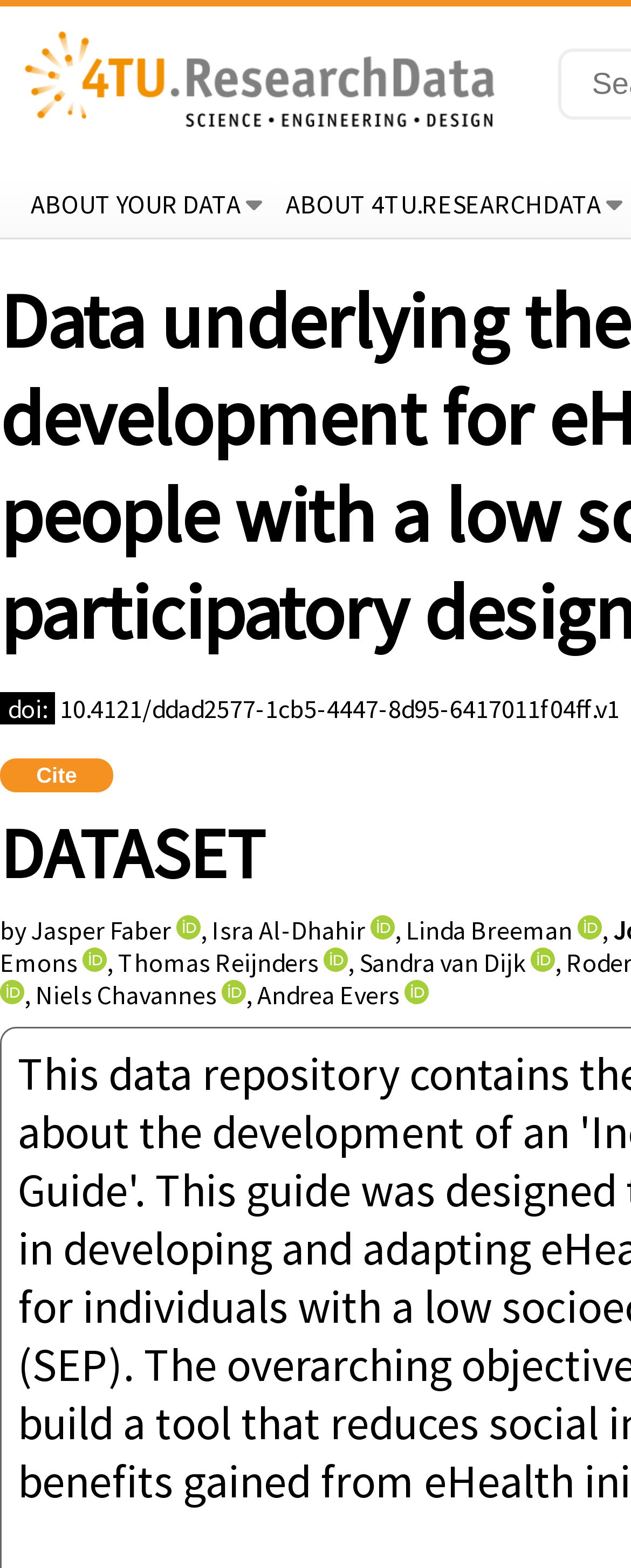What is the purpose of the 'Cite' button?
Relying on the image, give a concise answer in one word or a brief phrase.

To cite the dataset